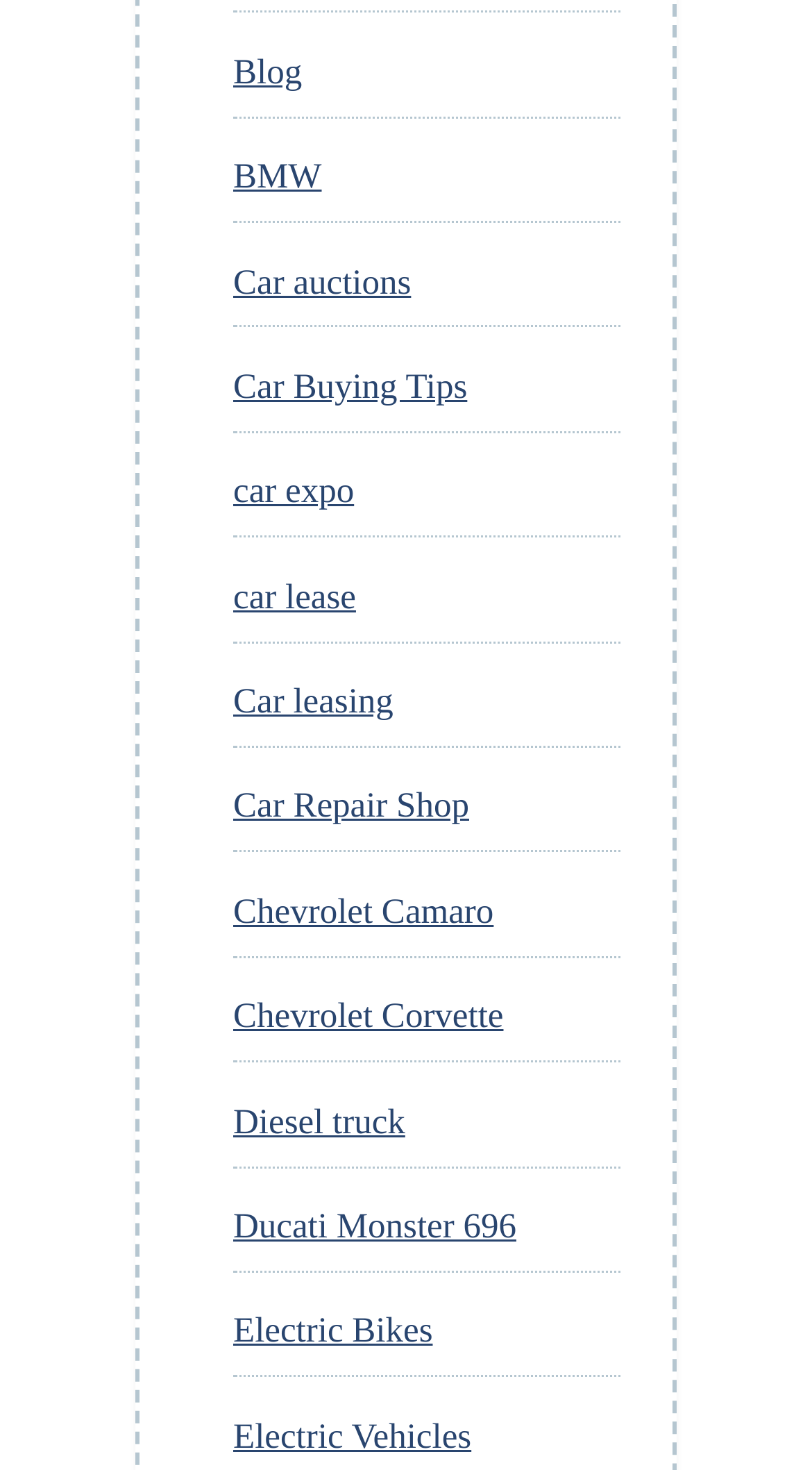Predict the bounding box of the UI element based on the description: "Car Buying Tips". The coordinates should be four float numbers between 0 and 1, formatted as [left, top, right, bottom].

[0.287, 0.249, 0.575, 0.276]